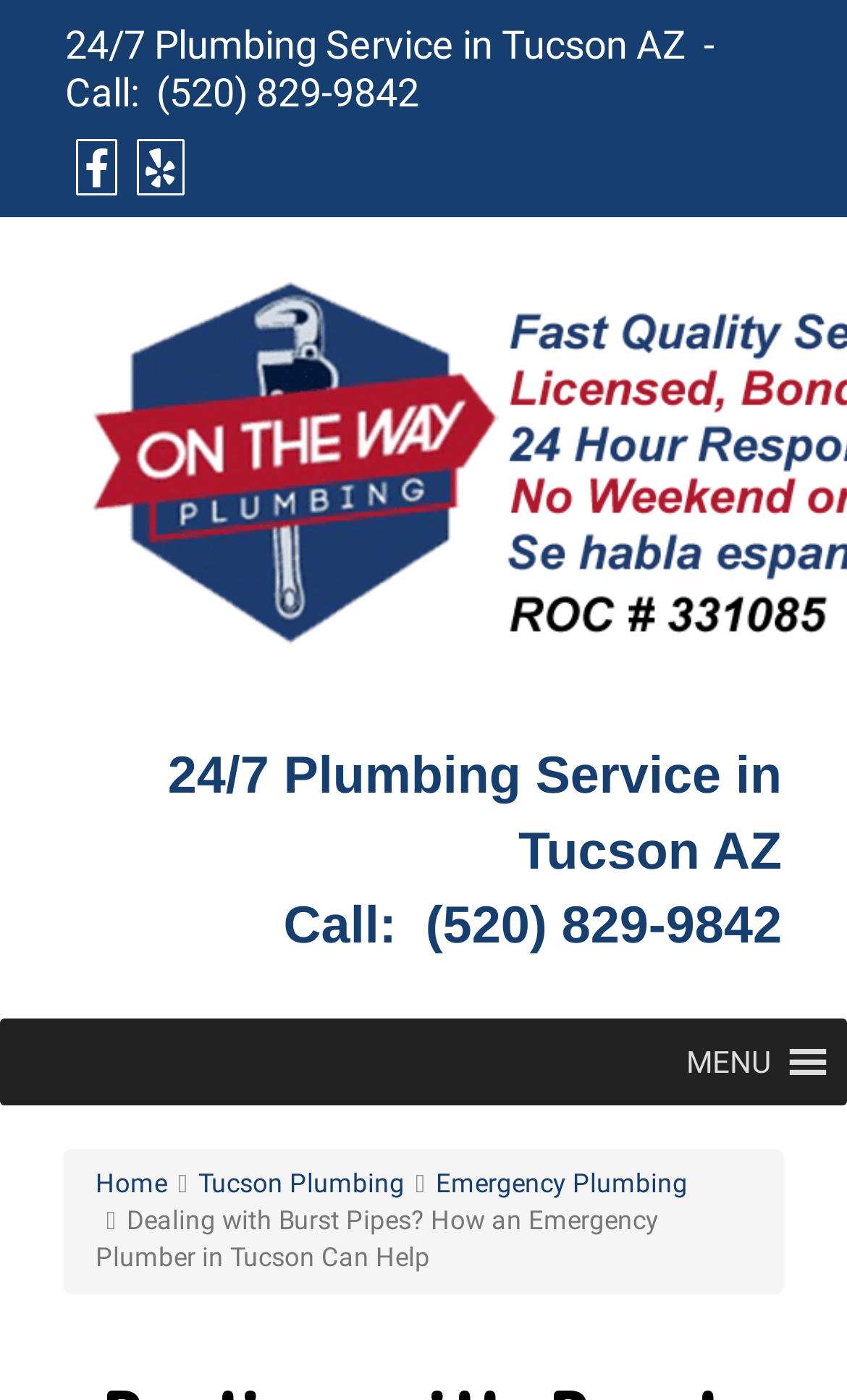Please find the bounding box for the following UI element description. Provide the coordinates in (top-left x, top-left y, bottom-right x, bottom-right y) format, with values between 0 and 1: Emergency Plumbing

[0.515, 0.835, 0.812, 0.857]